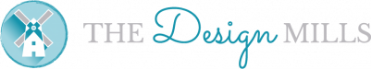Refer to the screenshot and answer the following question in detail:
What font style is used for 'THE'?

The caption describes the font style used for 'THE' as bold and contemporary, which is in contrast to the flowing script used for 'Design M I L L S'.